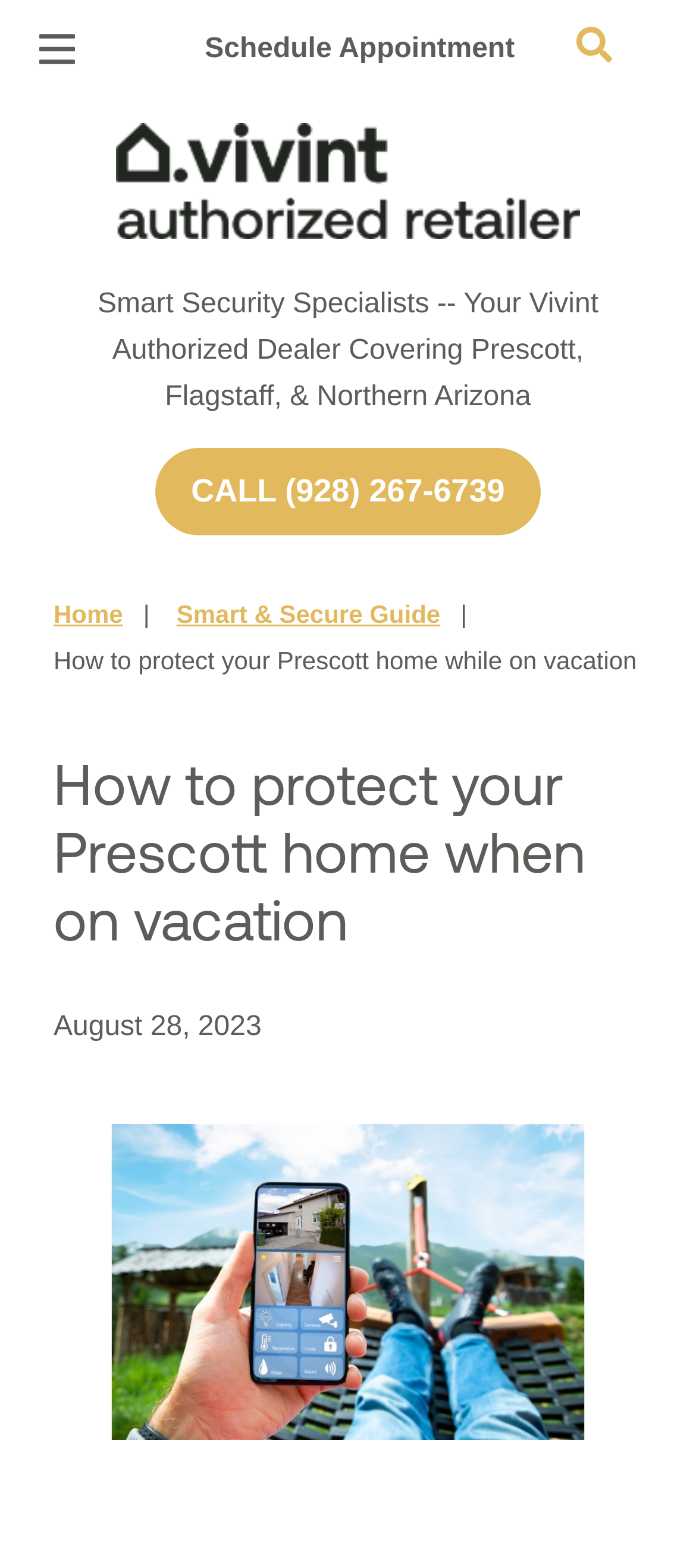What is the location of the authorized dealer?
Give a single word or phrase answer based on the content of the image.

Prescott, AZ